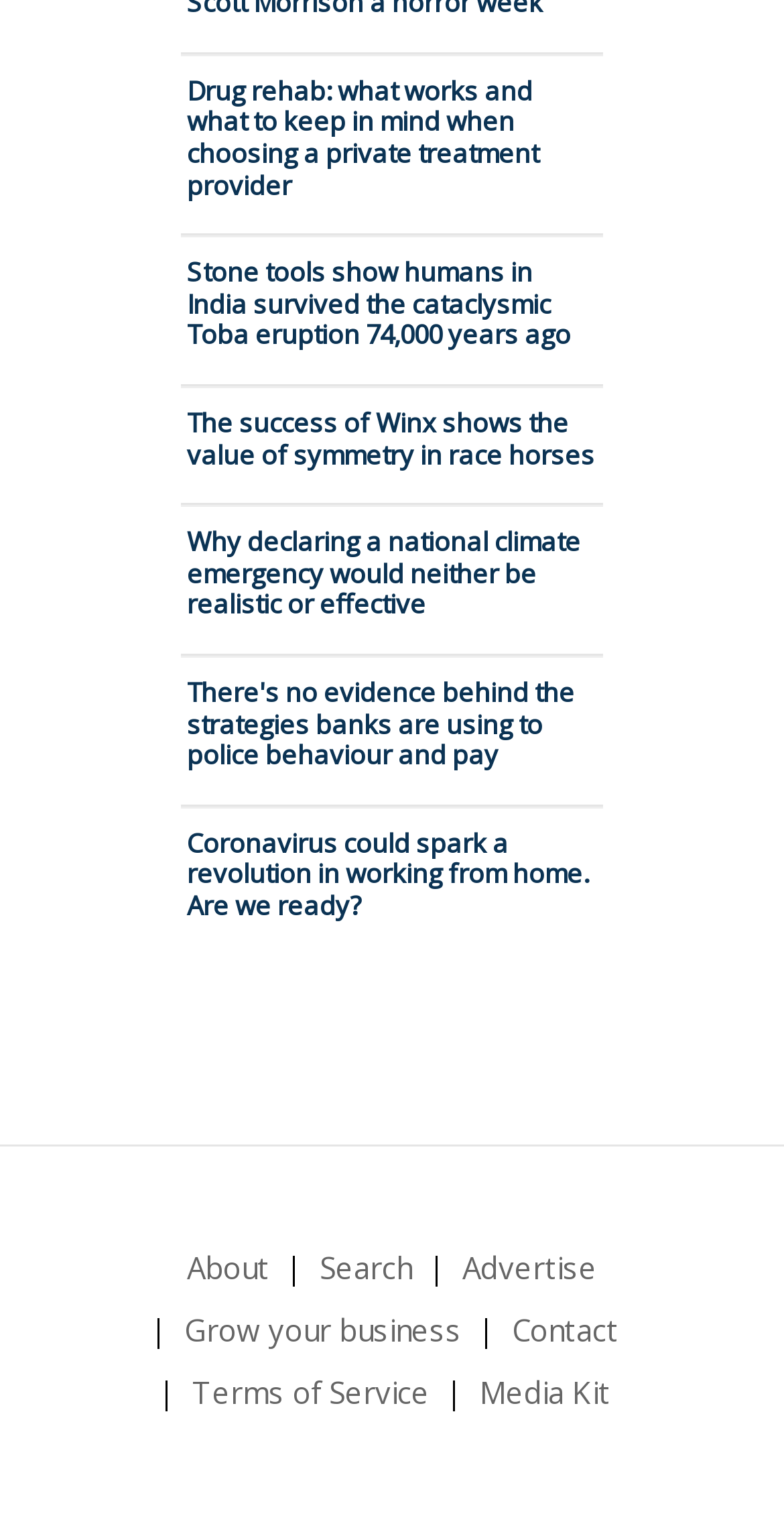Please provide the bounding box coordinates for the element that needs to be clicked to perform the instruction: "View terms of service". The coordinates must consist of four float numbers between 0 and 1, formatted as [left, top, right, bottom].

[0.245, 0.89, 0.547, 0.93]